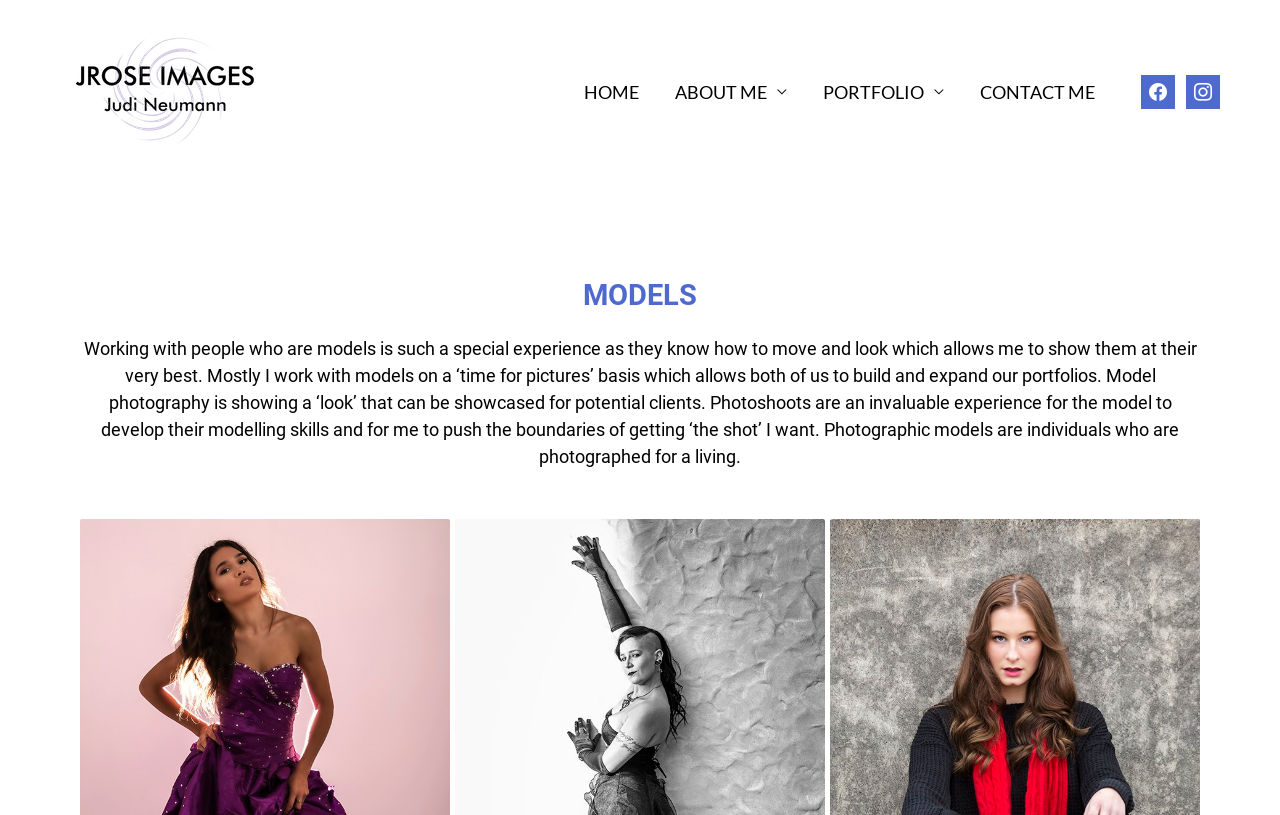What type of photography does the website specialize in?
Refer to the image and give a detailed answer to the question.

Based on the webpage content, the photographer specializes in four types of photography: Scapes, People, Artistic, and Sport. This information can be inferred from the text on the webpage, specifically the section that describes the photographer's work with models.